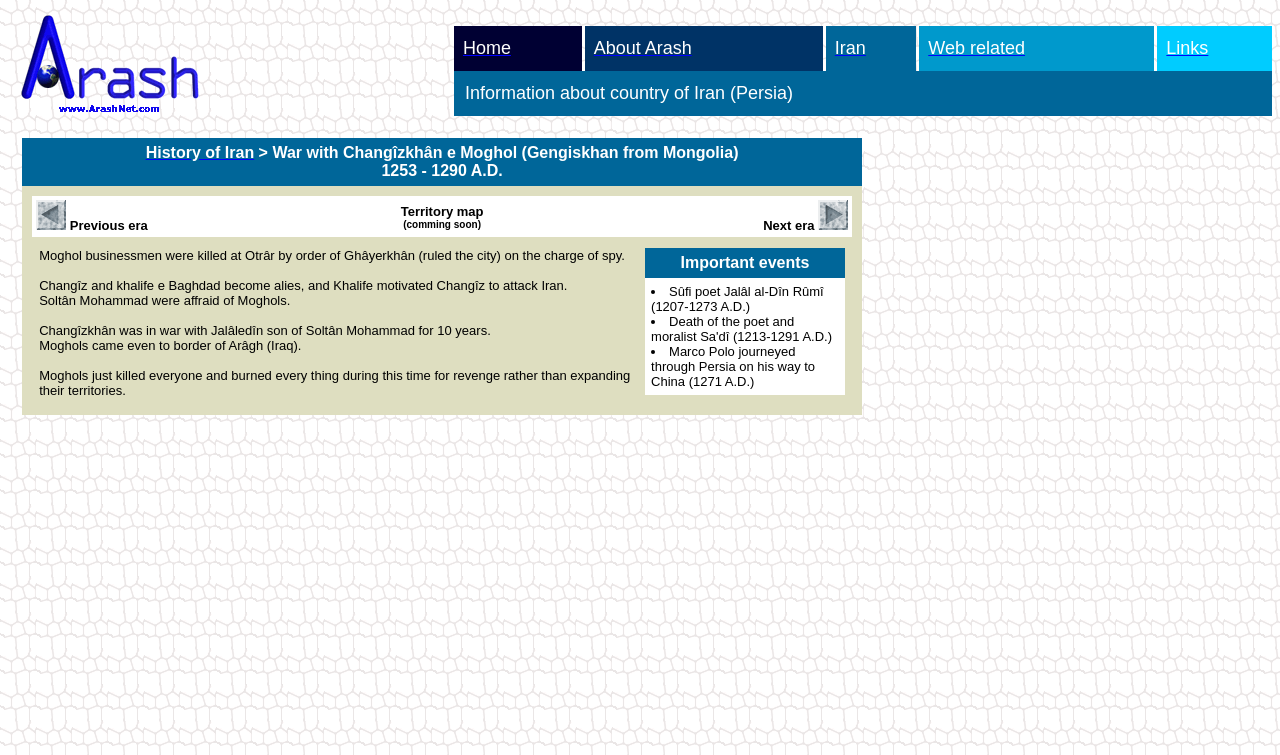Respond with a single word or short phrase to the following question: 
What is the era being described on the webpage?

War with Changîzkhân e Moghol (Gengiskhan from Mongolia) 1253 - 1290 A.D.